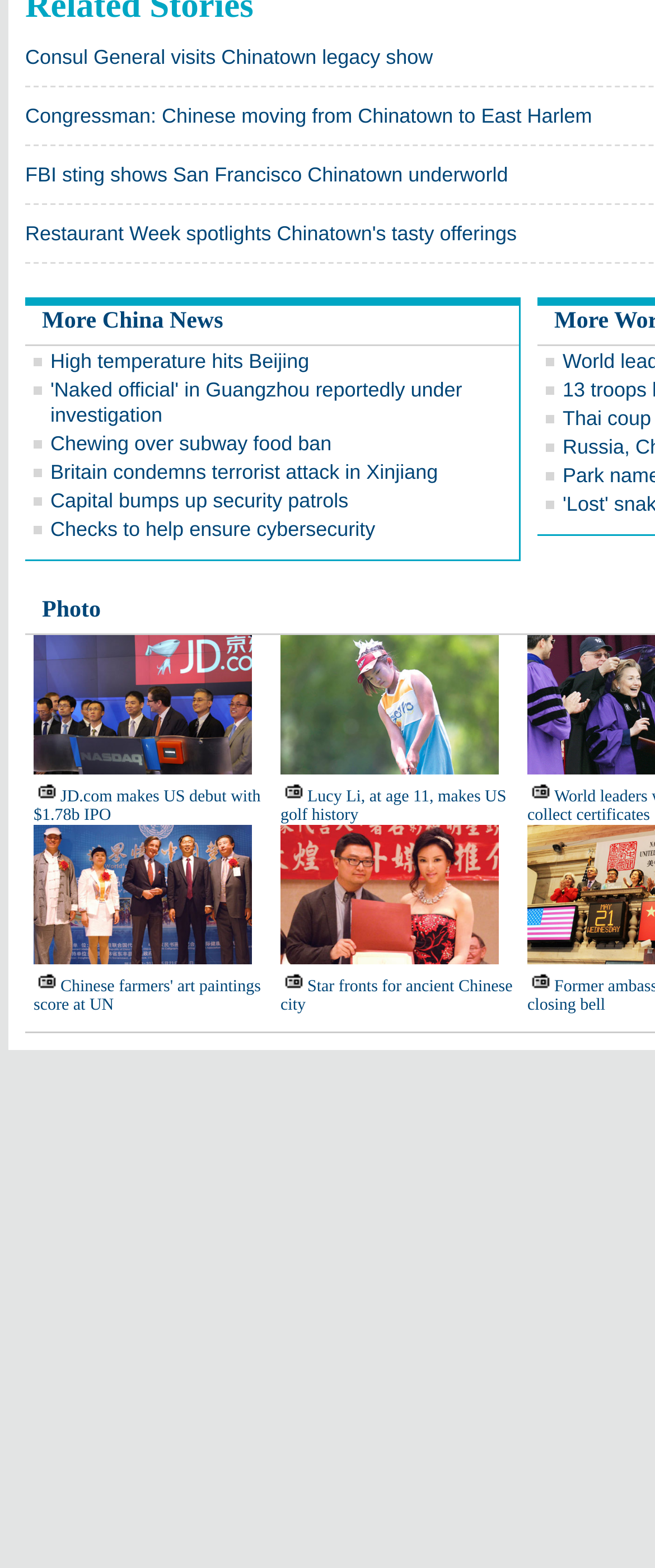Please determine the bounding box coordinates of the element's region to click in order to carry out the following instruction: "Read about Lucy Li making US golf history". The coordinates should be four float numbers between 0 and 1, i.e., [left, top, right, bottom].

[0.428, 0.503, 0.773, 0.526]